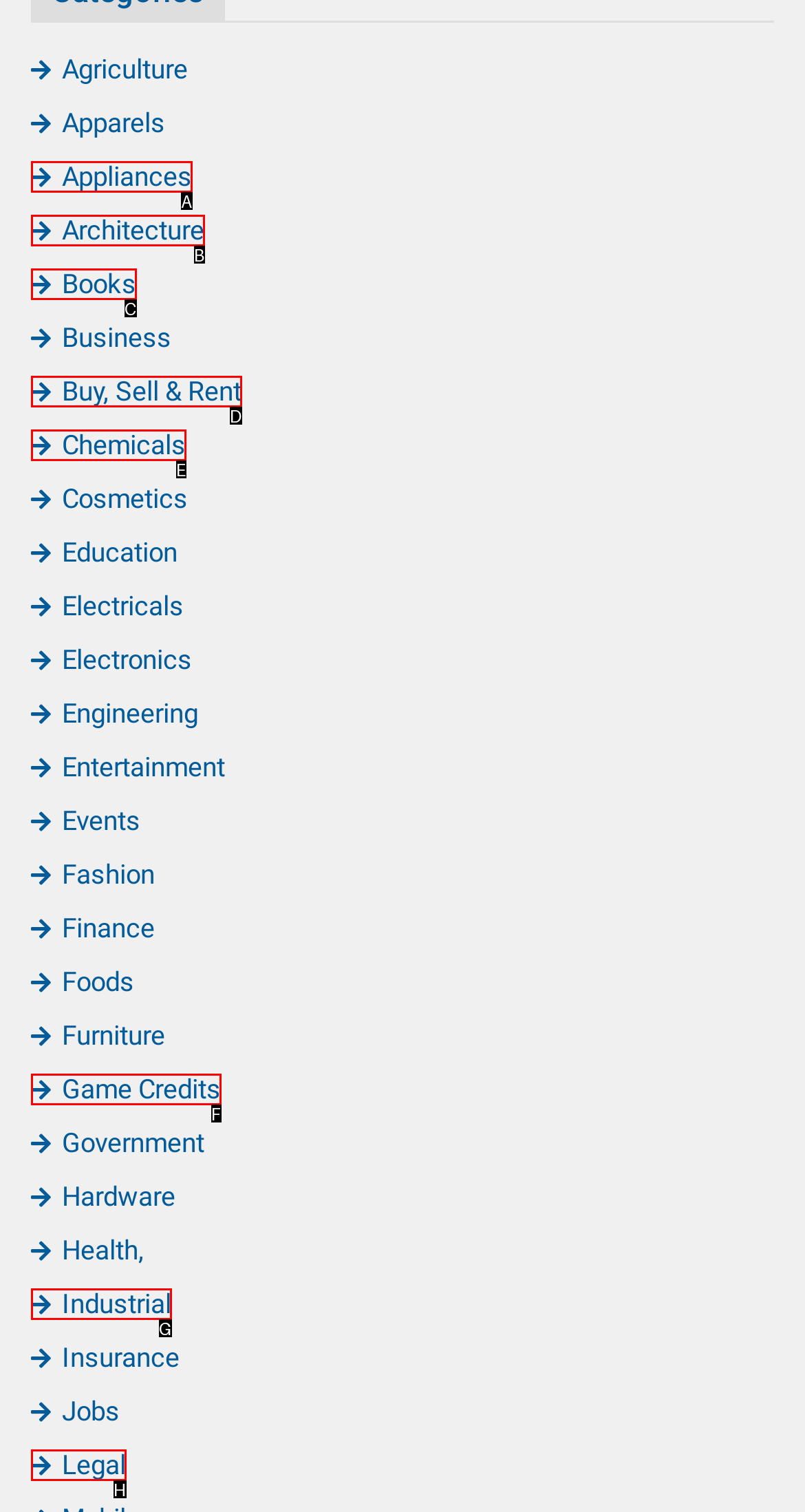Choose the option that aligns with the description: Buy, Sell & Rent
Respond with the letter of the chosen option directly.

D